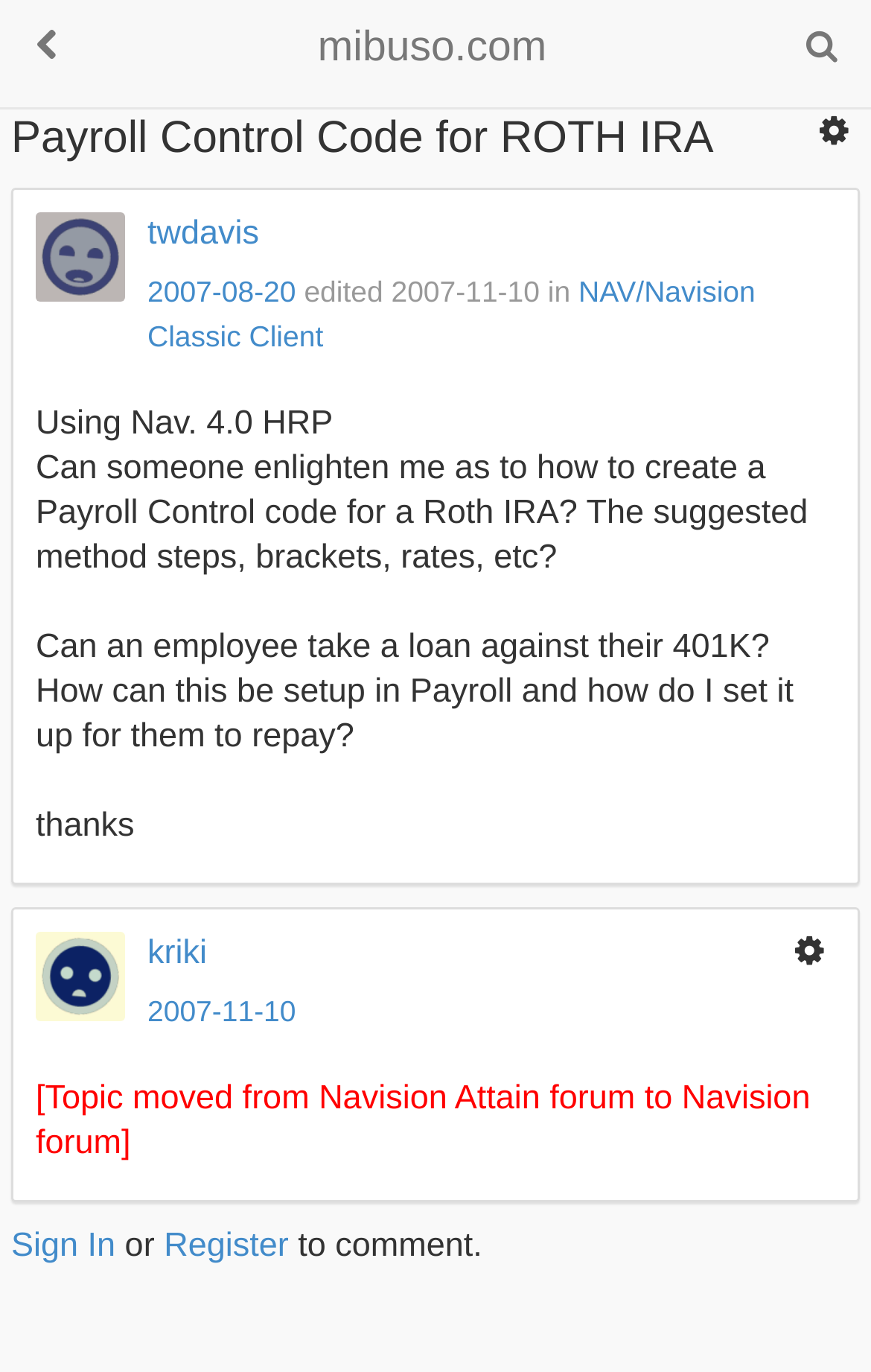Highlight the bounding box coordinates of the element that should be clicked to carry out the following instruction: "Click the Options button". The coordinates must be given as four float numbers ranging from 0 to 1, i.e., [left, top, right, bottom].

[0.928, 0.083, 0.987, 0.111]